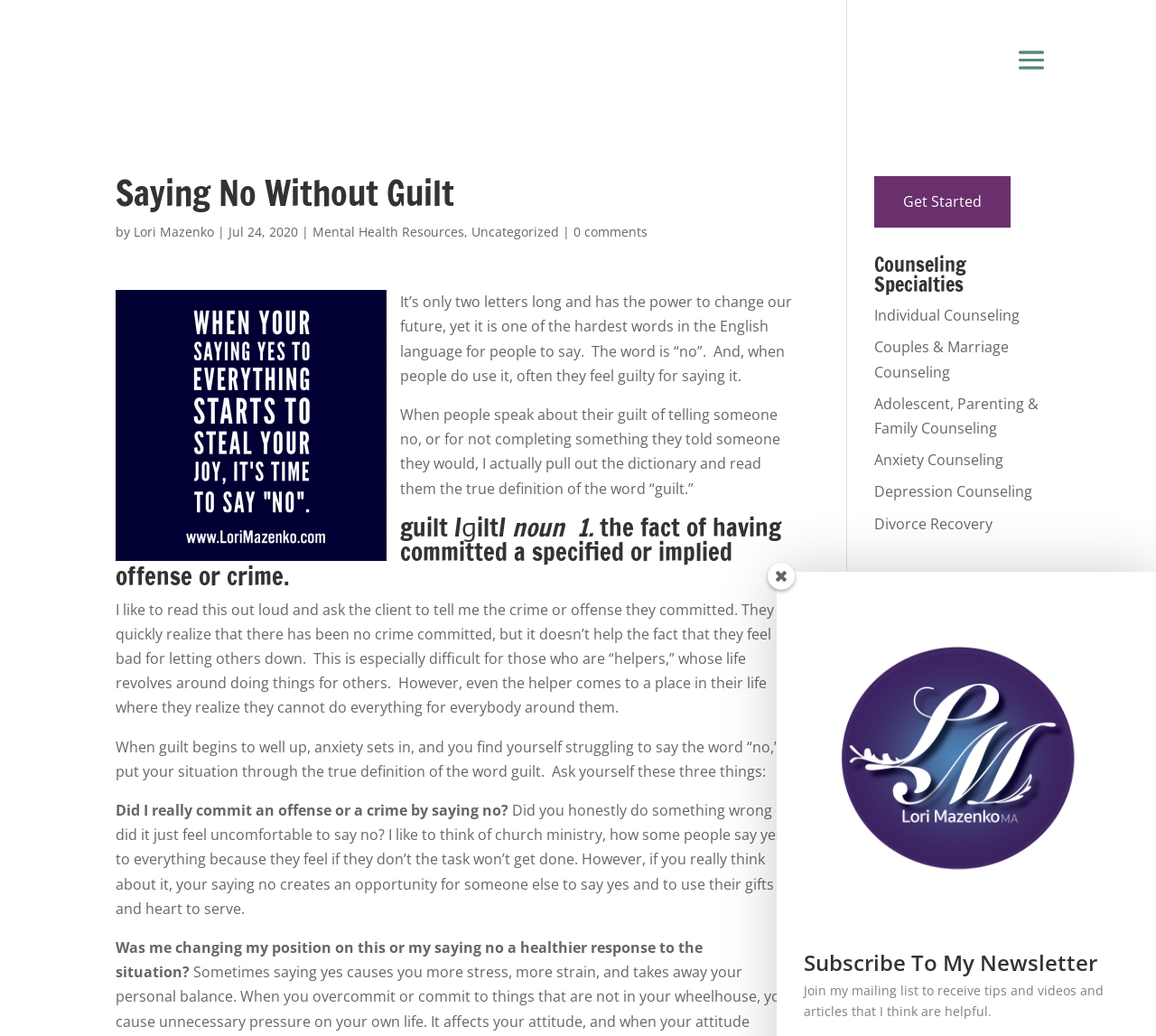What is the topic of the article?
Answer the question with a single word or phrase, referring to the image.

Saying no without guilt